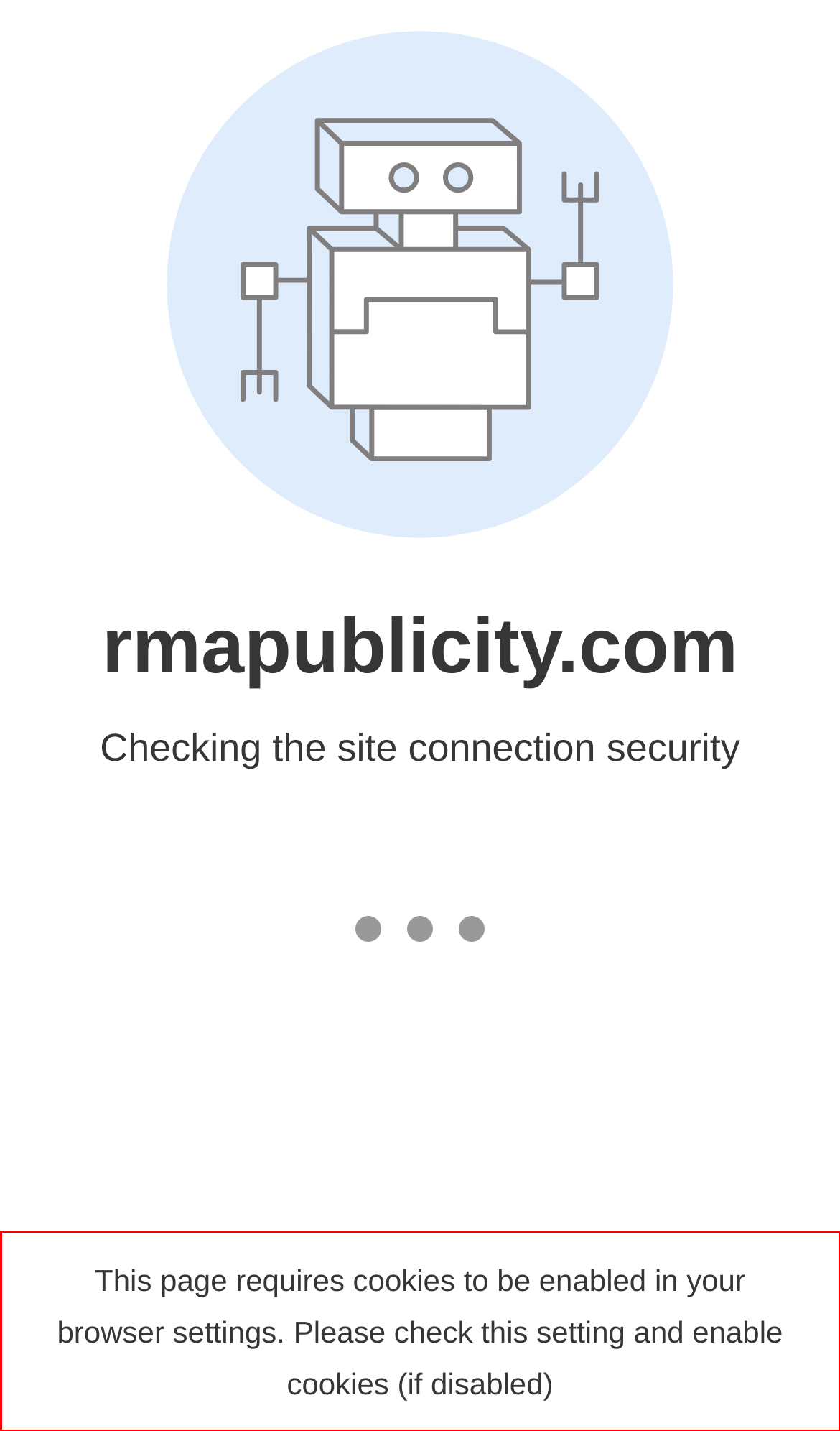Review the screenshot of the webpage and recognize the text inside the red rectangle bounding box. Provide the extracted text content.

This page requires cookies to be enabled in your browser settings. Please check this setting and enable cookies (if disabled)